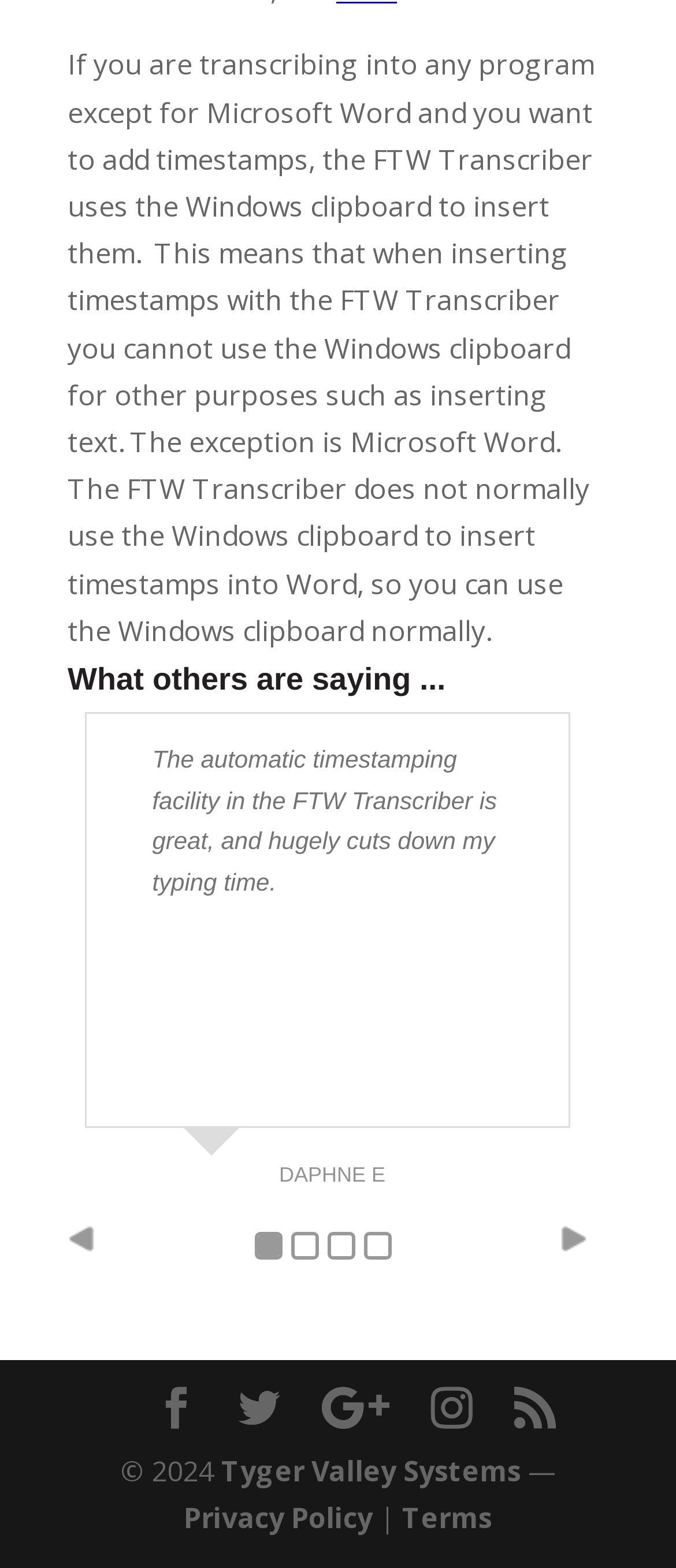Locate the bounding box for the described UI element: "Facebook". Ensure the coordinates are four float numbers between 0 and 1, formatted as [left, top, right, bottom].

[0.229, 0.884, 0.291, 0.914]